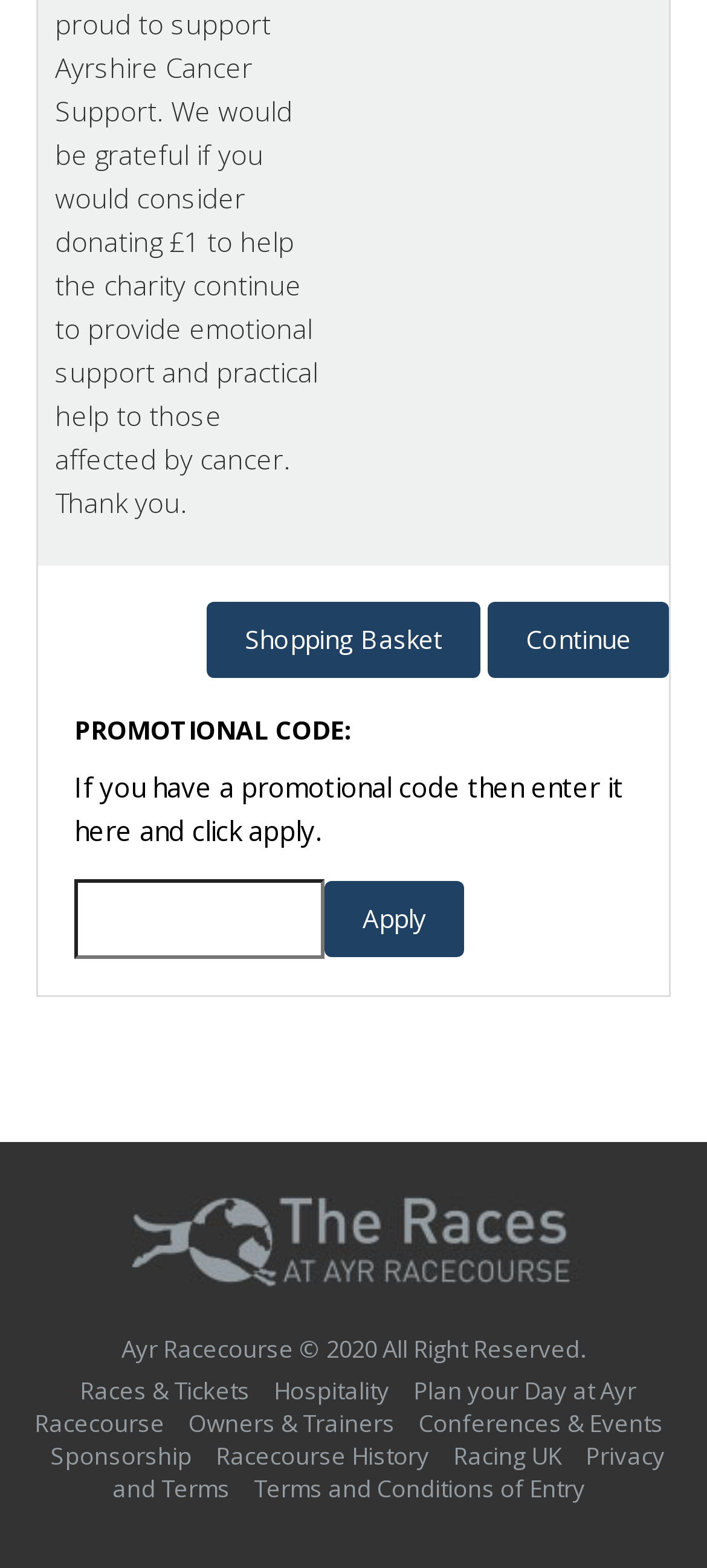What is the name of the racecourse?
Please describe in detail the information shown in the image to answer the question.

The name of the racecourse is Ayr Racecourse, as indicated by the copyright text 'Ayr Racecourse © 2020 All Right Reserved.' at the bottom of the page.